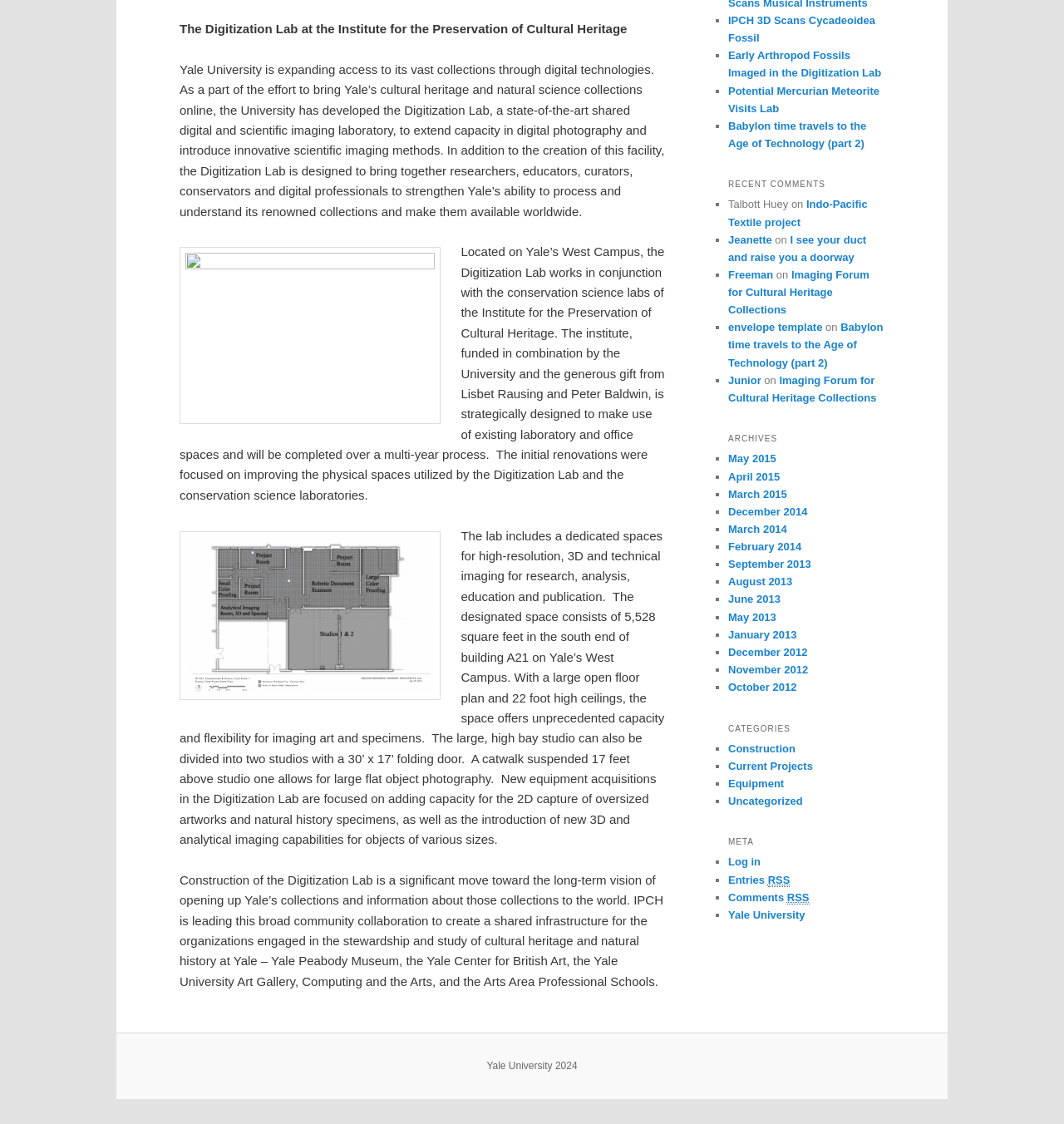Determine the bounding box coordinates of the UI element that matches the following description: "Uncategorized". The coordinates should be four float numbers between 0 and 1 in the format [left, top, right, bottom].

[0.684, 0.707, 0.754, 0.718]